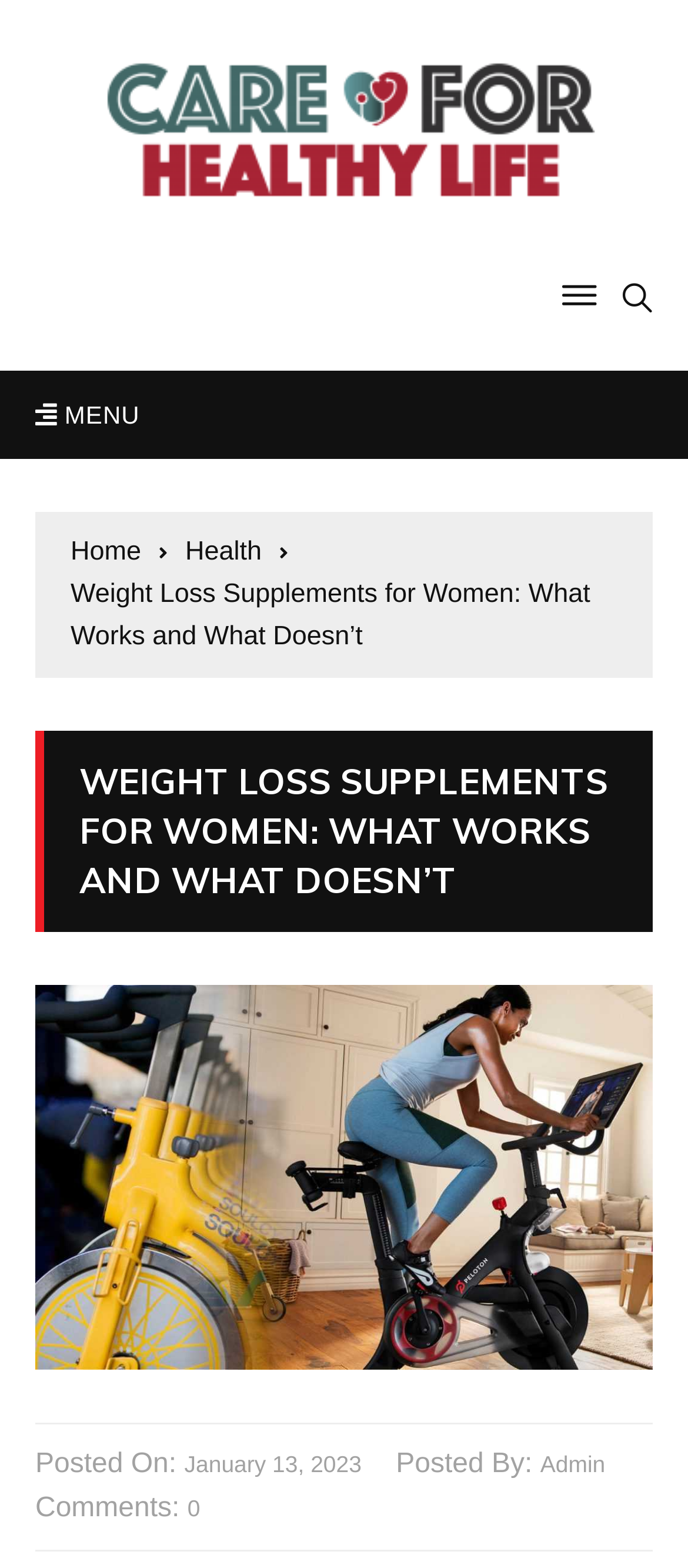Provide a one-word or short-phrase answer to the question:
What is the topic of the current webpage?

Weight Loss Supplements for Women